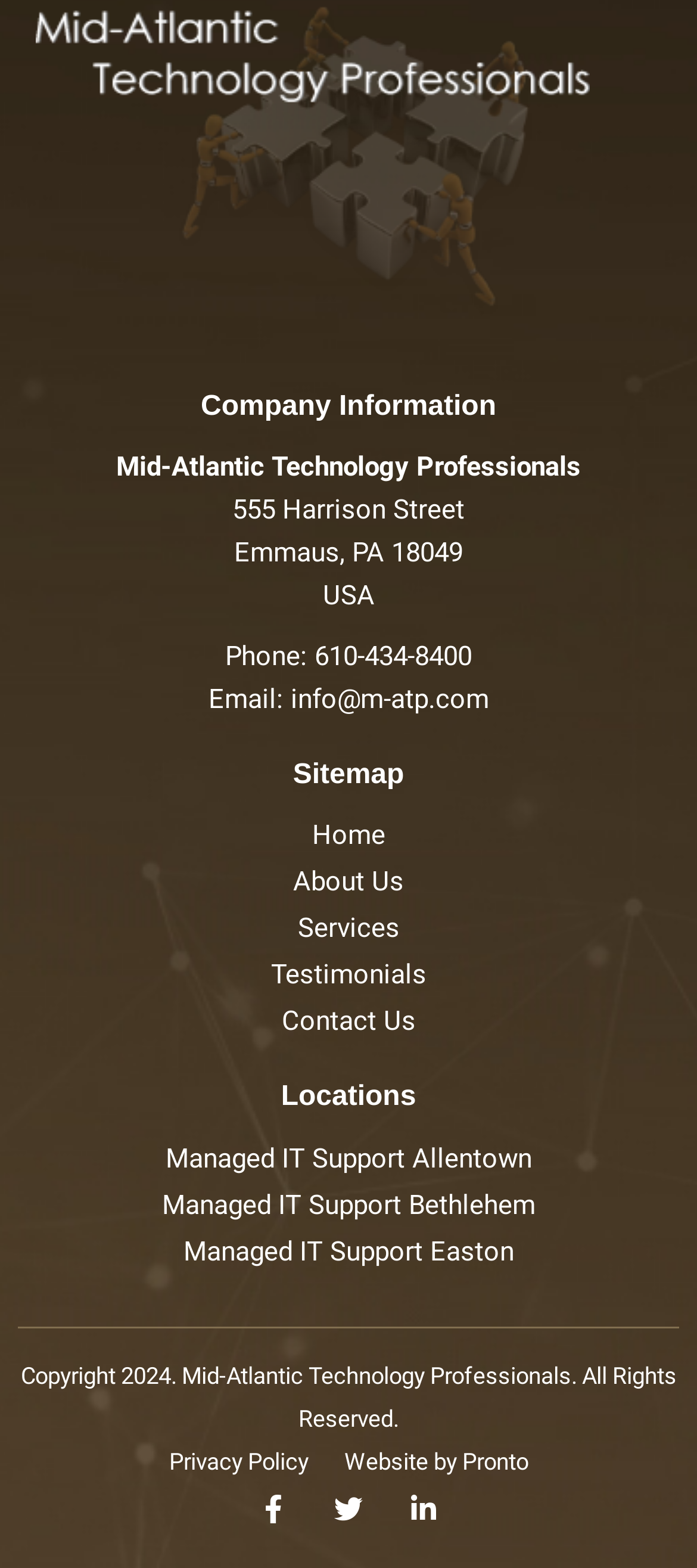What is the phone number?
From the details in the image, answer the question comprehensively.

The phone number can be found in the link element 'Phone: 610-434-8400' which is located below the company information section.